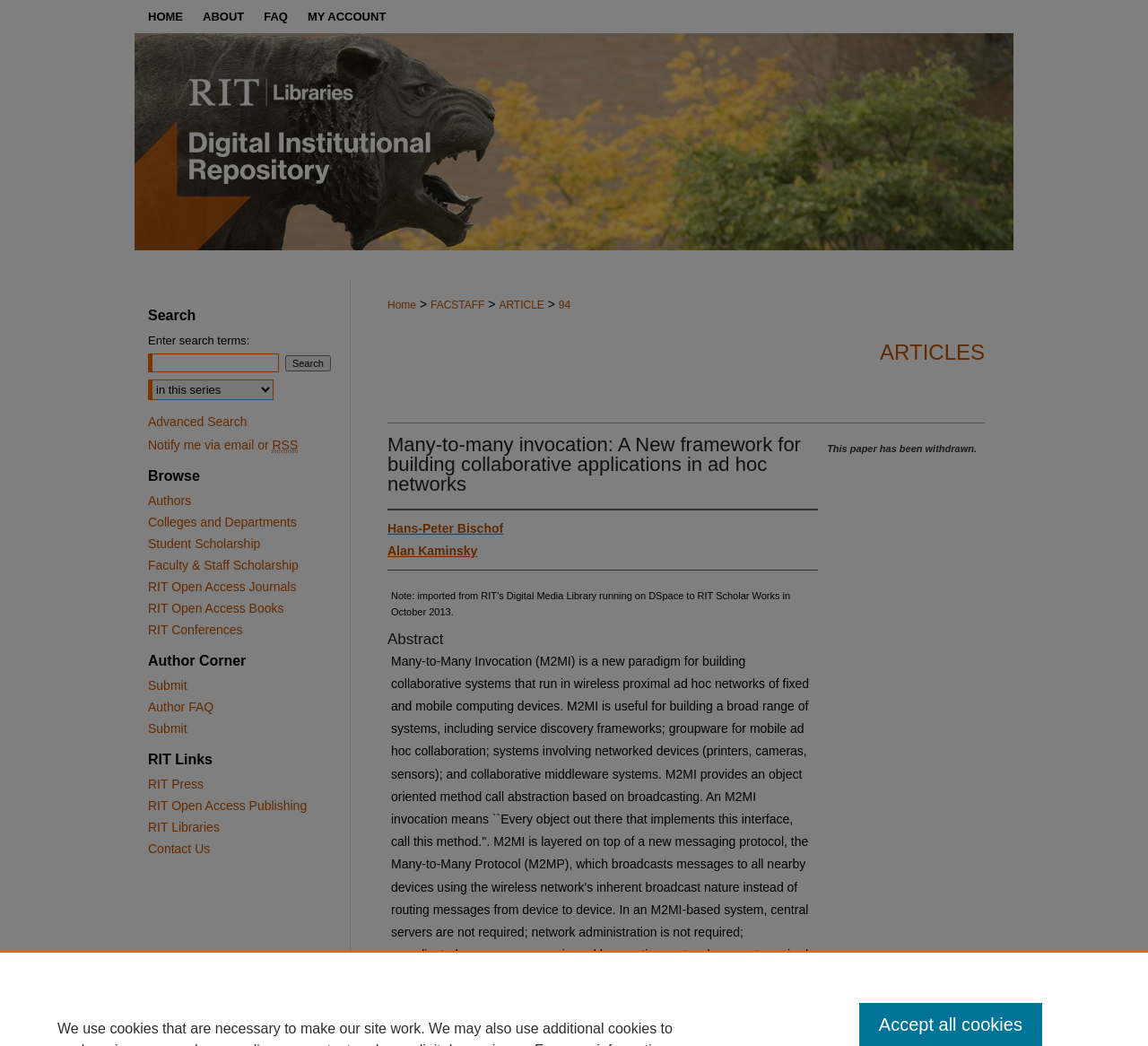Please identify the coordinates of the bounding box that should be clicked to fulfill this instruction: "Browse by authors".

[0.129, 0.472, 0.305, 0.486]